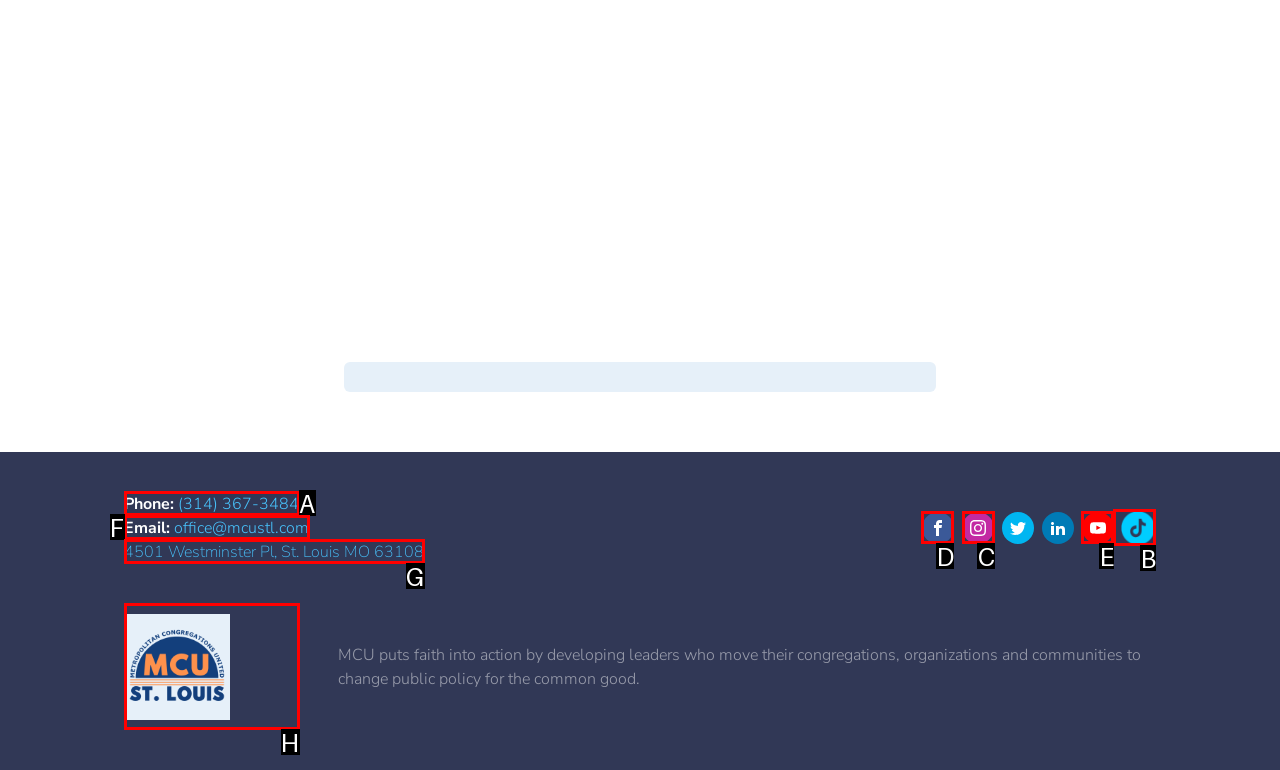Select the appropriate letter to fulfill the given instruction: Check MCU on Instagram
Provide the letter of the correct option directly.

C